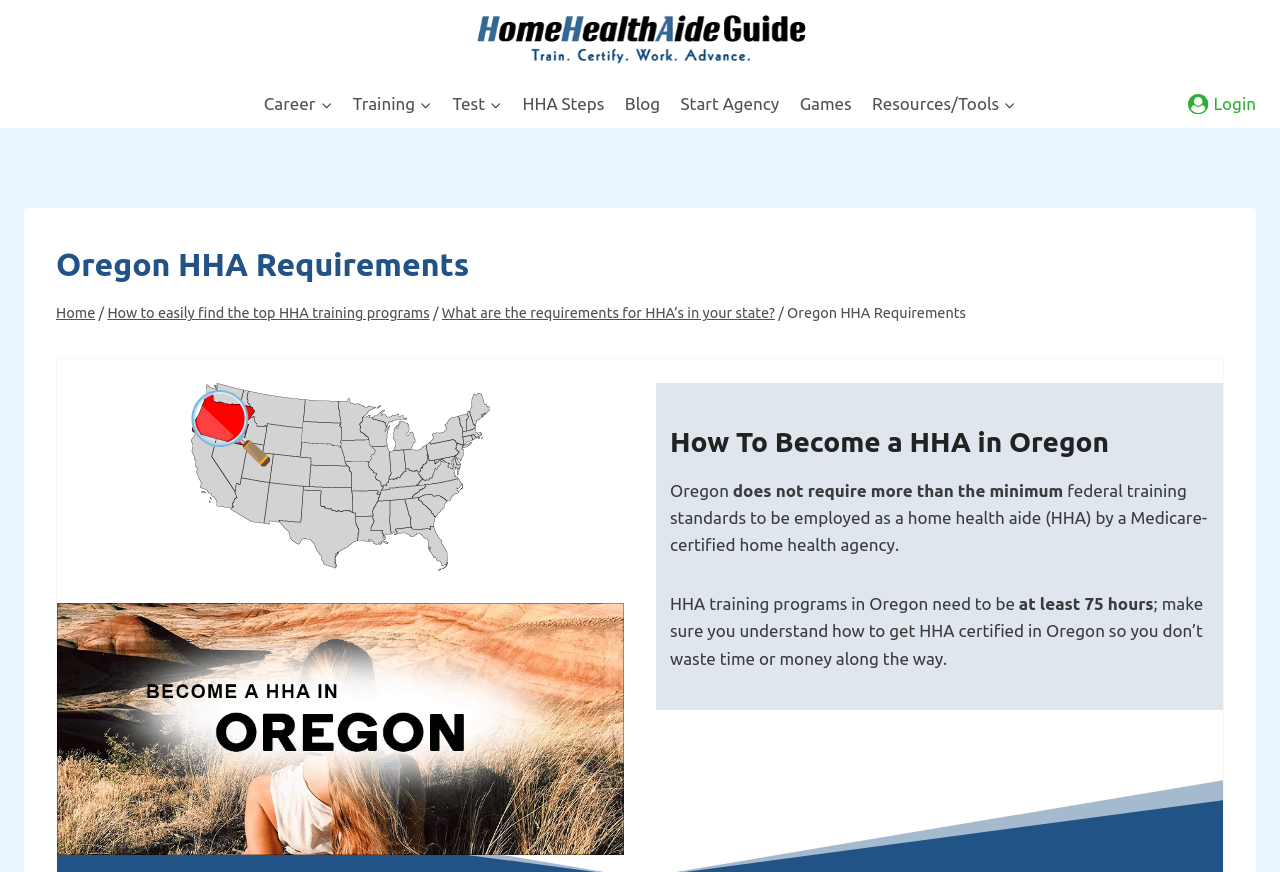Pinpoint the bounding box coordinates of the area that should be clicked to complete the following instruction: "Click on How To Become a Home Health Aide (HHA)". The coordinates must be given as four float numbers between 0 and 1, i.e., [left, top, right, bottom].

[0.367, 0.003, 0.633, 0.089]